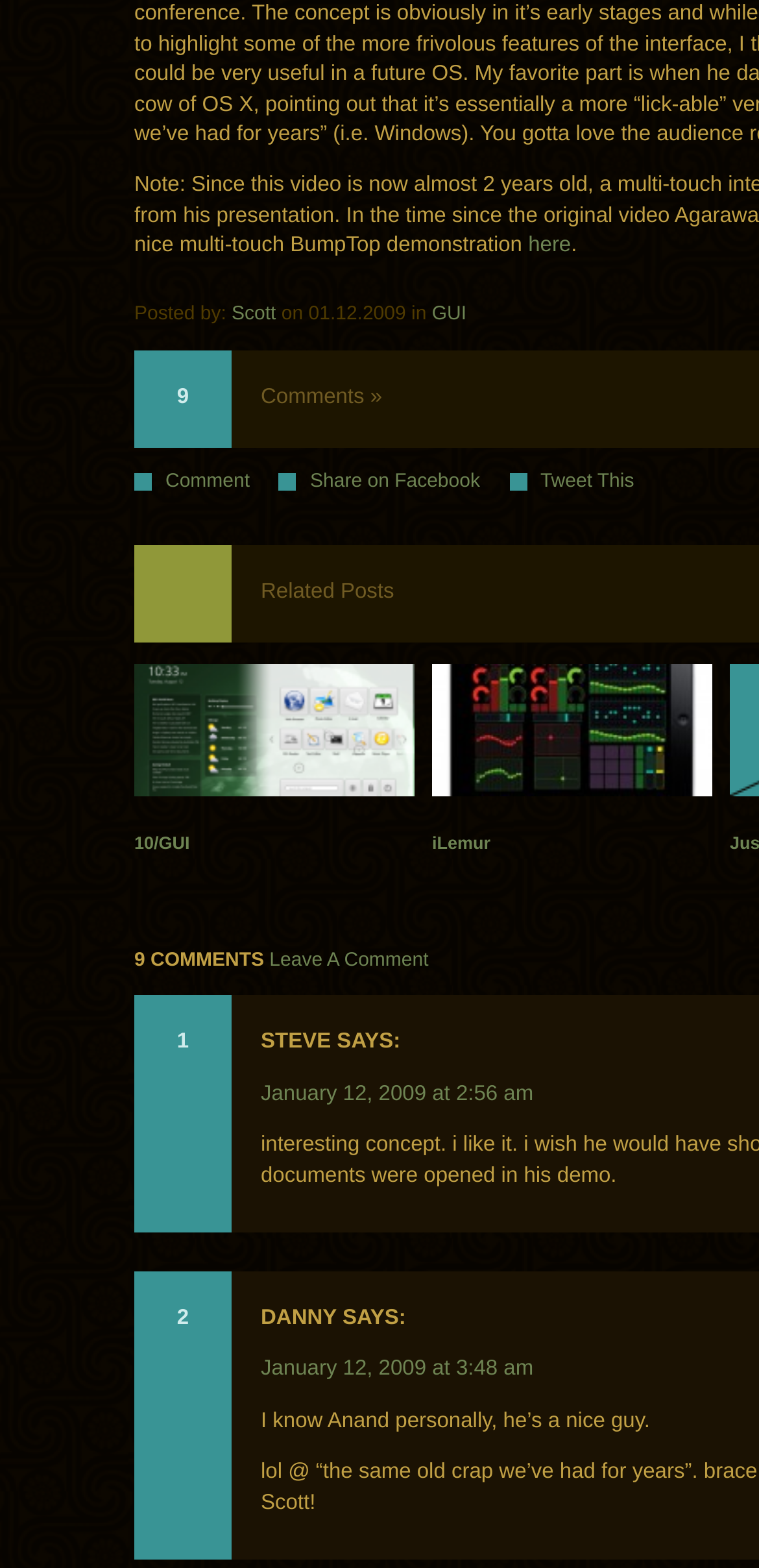How many comments are there?
Please provide a comprehensive answer based on the details in the screenshot.

There are two comments, as indicated by the links 'January 12, 2009 at 2:56 am' and 'January 12, 2009 at 3:48 am'.